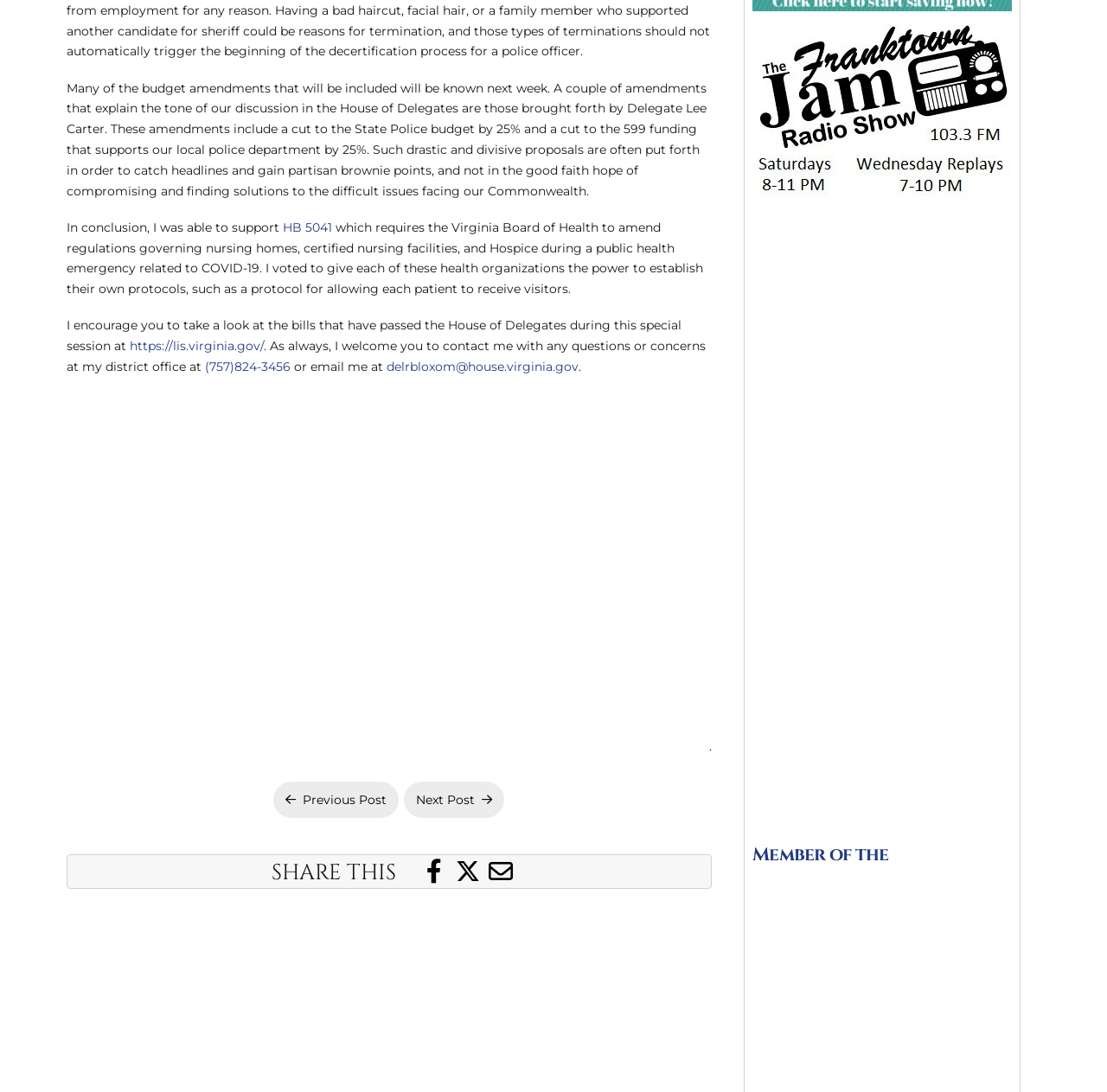Can you specify the bounding box coordinates of the area that needs to be clicked to fulfill the following instruction: "go to the previous post"?

[0.247, 0.715, 0.36, 0.749]